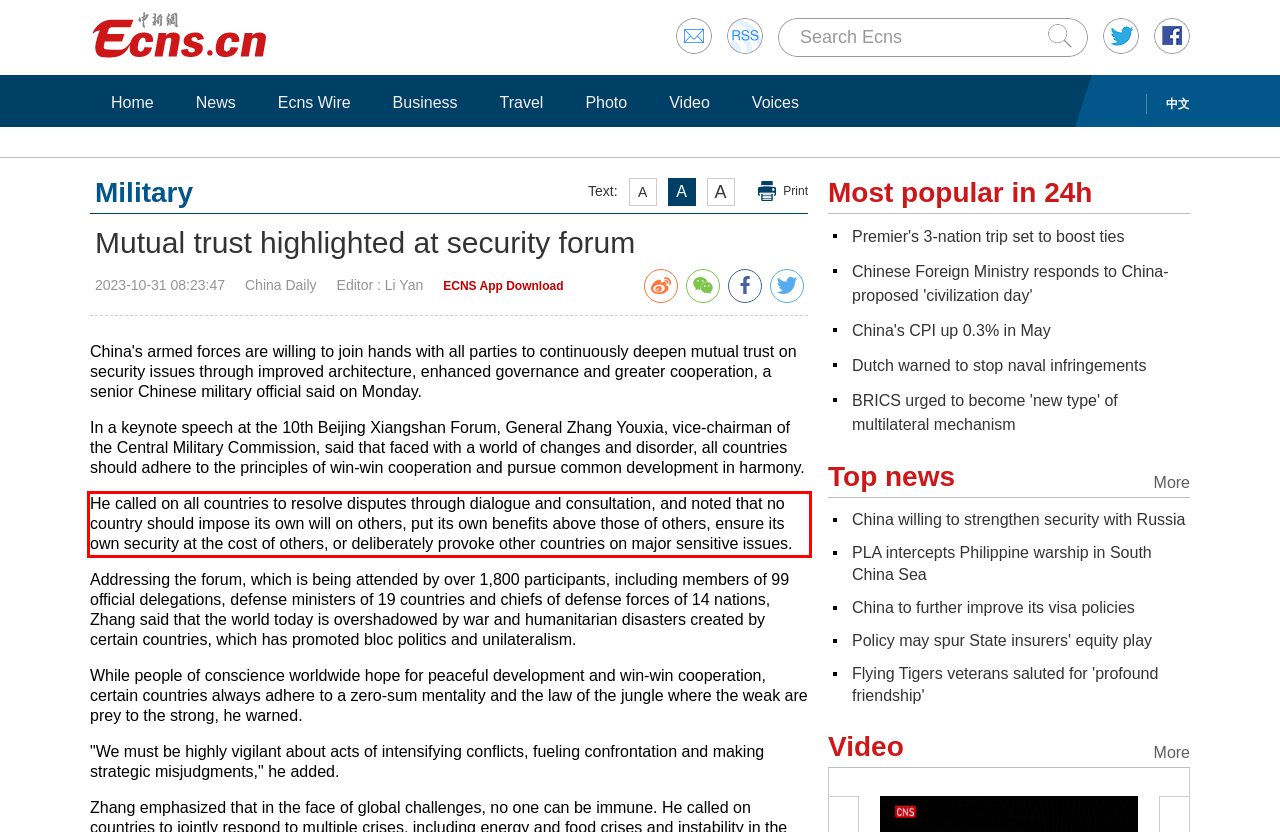Please perform OCR on the UI element surrounded by the red bounding box in the given webpage screenshot and extract its text content.

He called on all countries to resolve disputes through dialogue and consultation, and noted that no country should impose its own will on others, put its own benefits above those of others, ensure its own security at the cost of others, or deliberately provoke other countries on major sensitive issues.